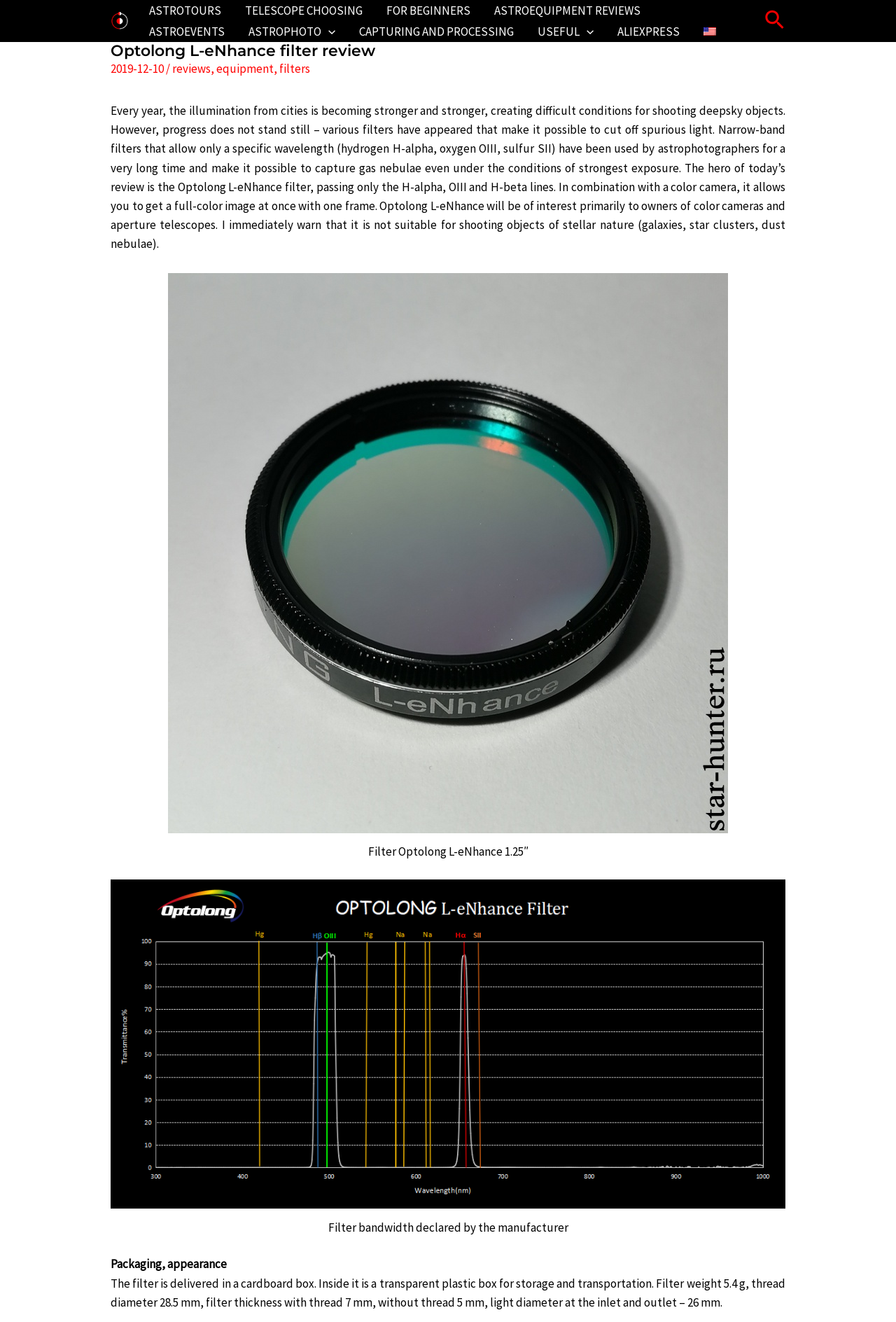What is the purpose of the filter?
Based on the image, please offer an in-depth response to the question.

The purpose of the filter is to cut off spurious light, allowing astrophotographers to capture gas nebulae even under strong exposure conditions, as mentioned in the webpage content.